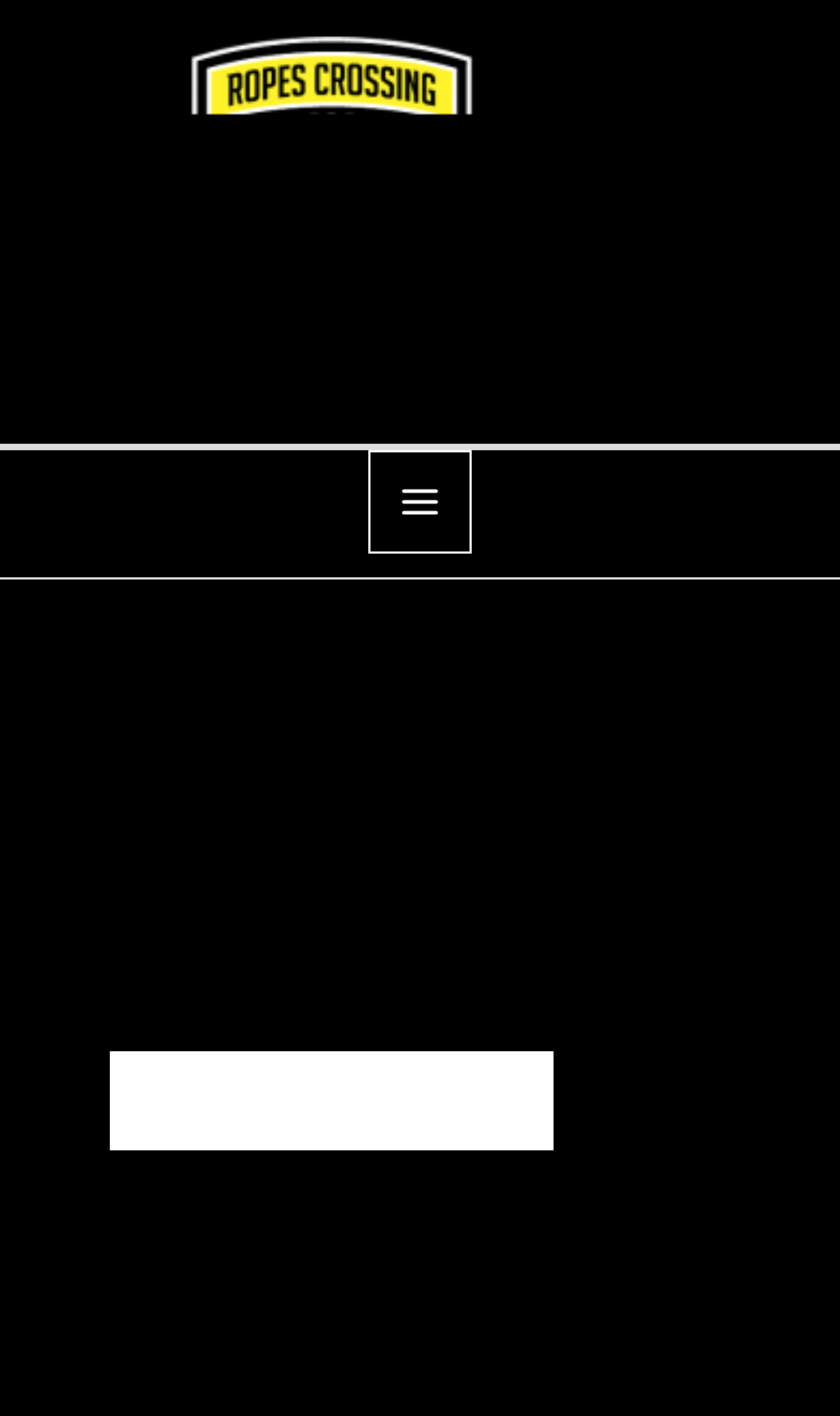Please answer the following question using a single word or phrase: 
What is the position of the 'MAIN MENU' button?

middle right